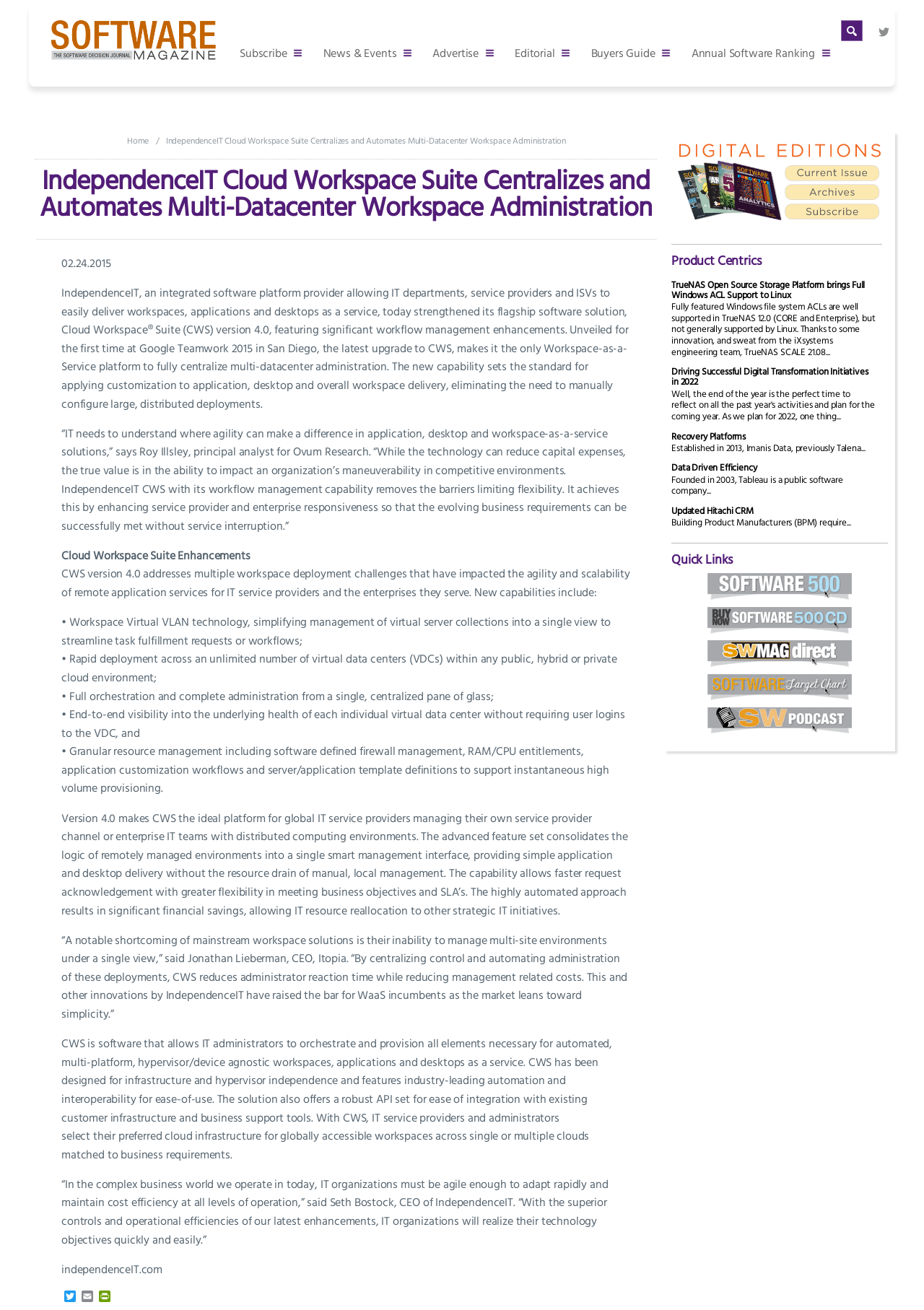Please locate and retrieve the main header text of the webpage.

IndependenceIT Cloud Workspace Suite Centralizes and Automates Multi-Datacenter Workspace Administration